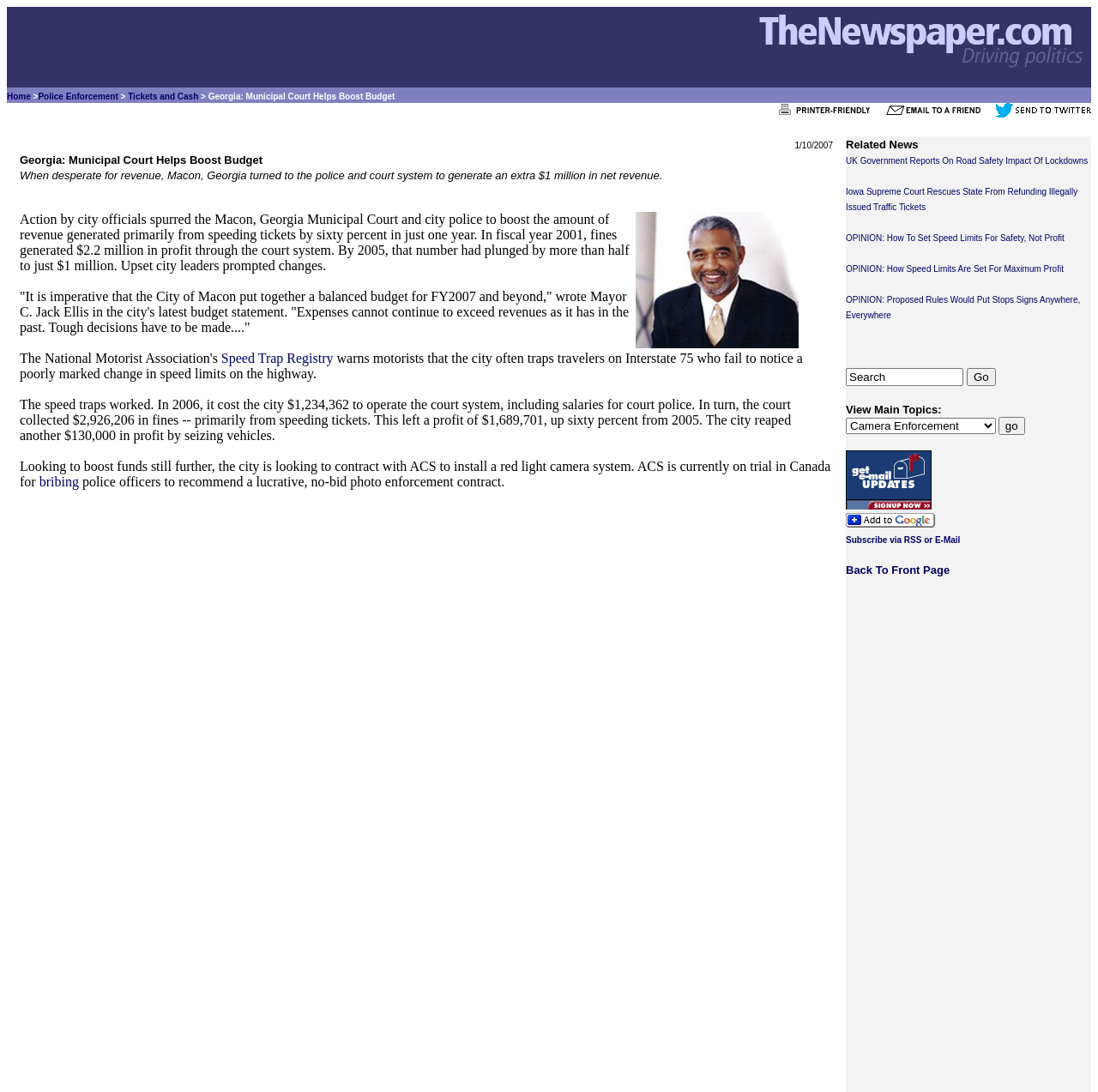Provide a comprehensive description of the webpage.

This webpage is an article from TheNewspaper.com, a website focused on driving politics. At the top, there is a header with a logo and a navigation menu. Below the header, there is a title "Georgia: Municipal Court Helps Boost Budget" followed by a breadcrumb trail showing the article's category hierarchy. 

On the right side of the title, there are three social media sharing buttons: "Print It", "Email It", and "Tweet It". 

The main article content starts below the title, with a publication date "1/10/2007" on the top right corner. The article's title is repeated, followed by a brief summary of the article's content. The article discusses how the city of Macon, Georgia increased its revenue by boosting the amount of fines generated from speeding tickets. 

There is an image of Mayor C. Jack Ellis in the article, and a blockquote with quotes from the mayor and other city officials. The article also mentions the city's plan to install a red light camera system to further increase revenue.

At the bottom of the article, there is a section titled "Related News" with links to other news articles. There is also a search box and a dropdown menu to view main topics. Additionally, there are links to subscribe to email updates, RSS feeds, or to return to the front page.